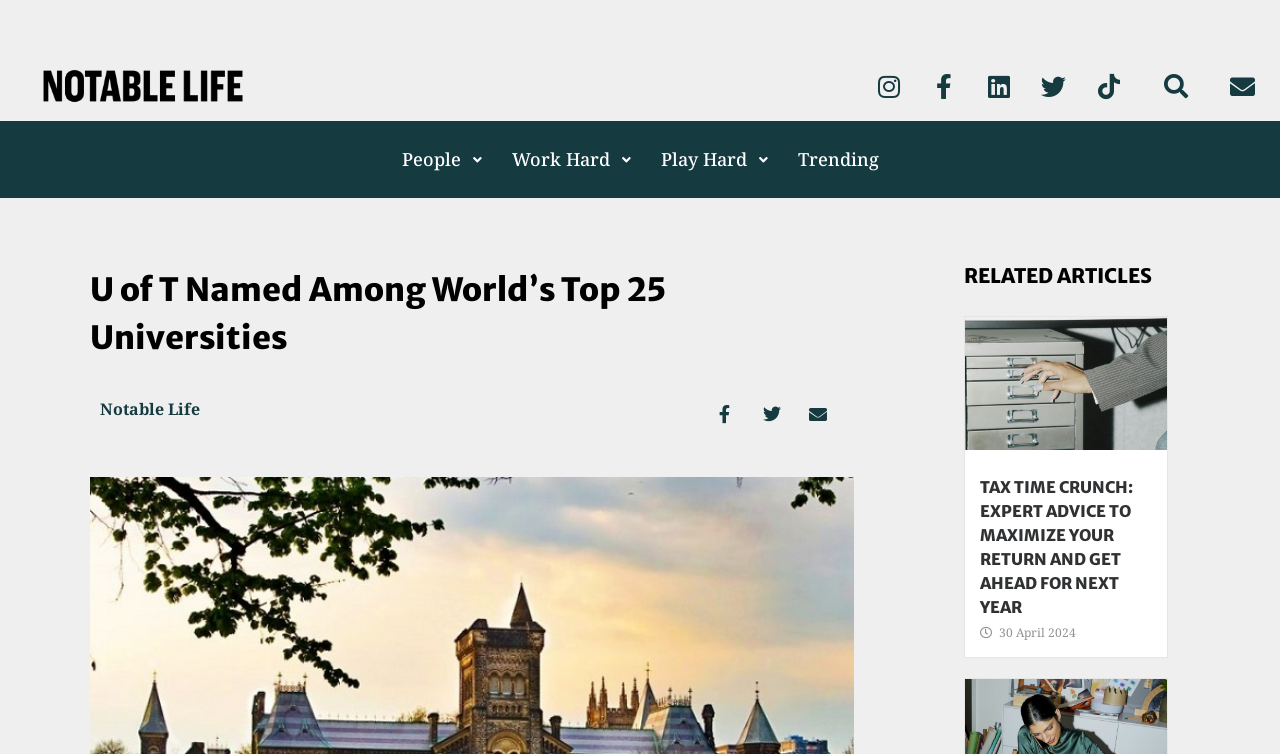Can you find and provide the title of the webpage?

U of T Named Among World’s Top 25 Universities